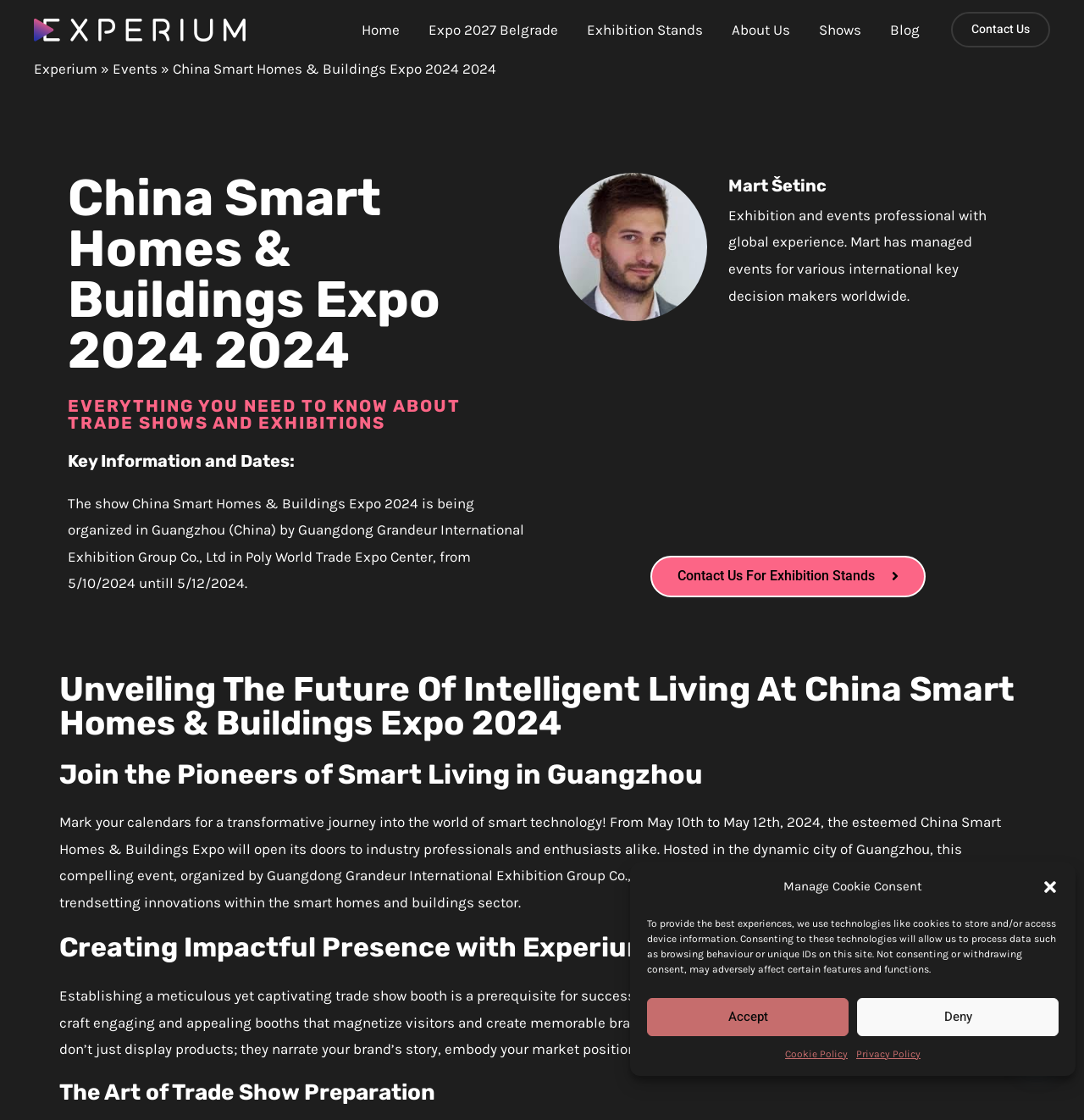Please specify the bounding box coordinates of the clickable region necessary for completing the following instruction: "Click the 'Experium Agency' link". The coordinates must consist of four float numbers between 0 and 1, i.e., [left, top, right, bottom].

[0.031, 0.017, 0.227, 0.033]